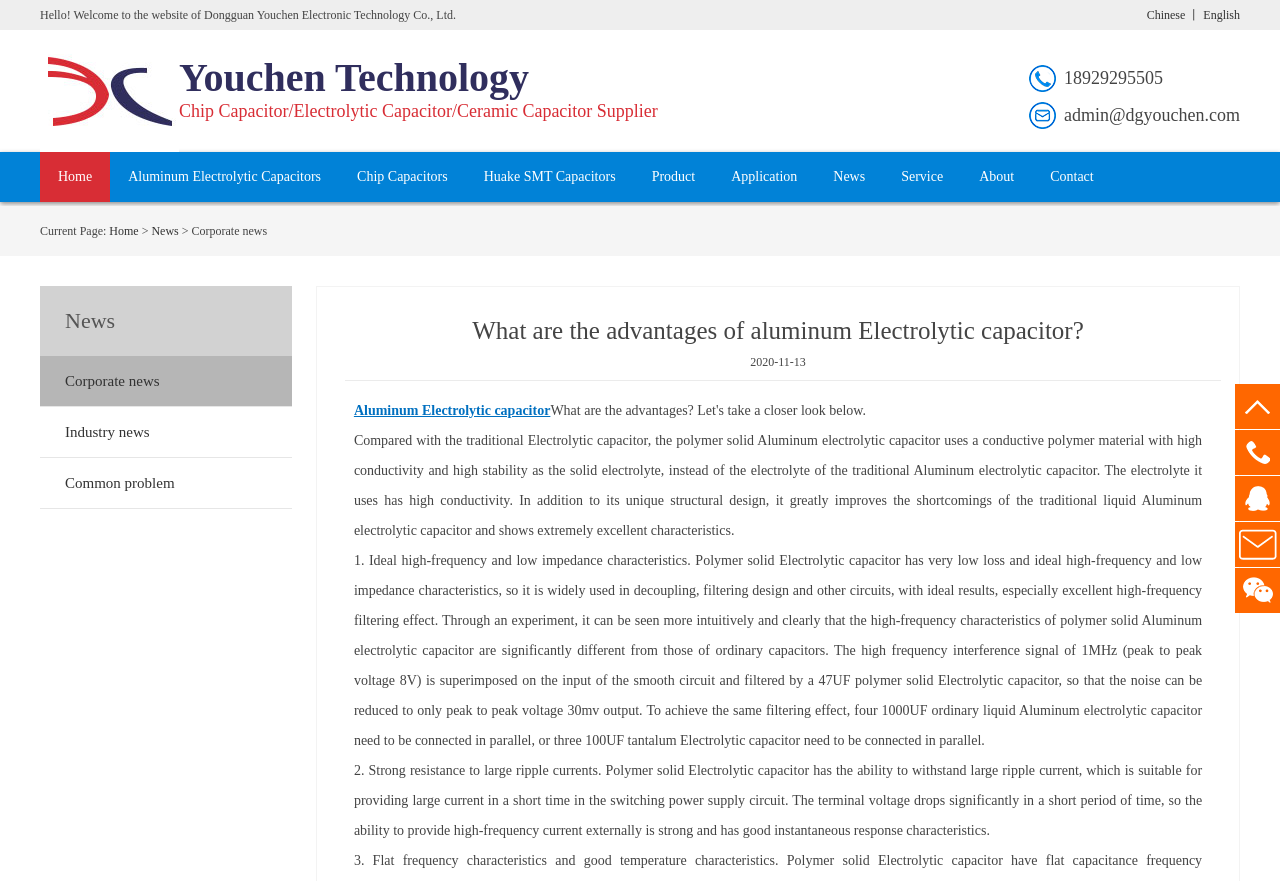Identify and provide the bounding box coordinates of the UI element described: "Common problem". The coordinates should be formatted as [left, top, right, bottom], with each number being a float between 0 and 1.

[0.051, 0.539, 0.136, 0.557]